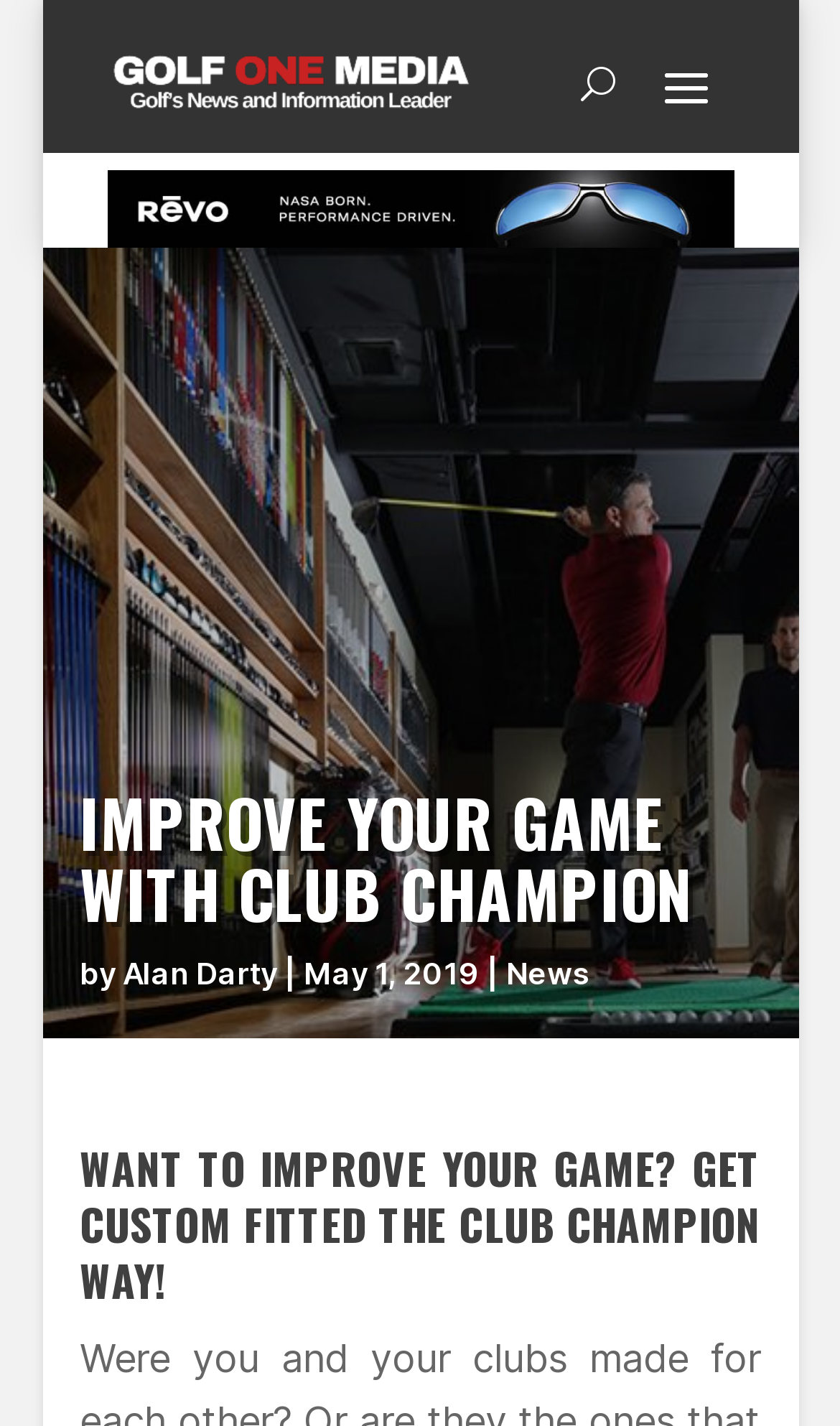Summarize the webpage in an elaborate manner.

The webpage is about improving one's golf game with Club Champion. At the top left, there is a link with no text, and to its right, a button with the letter "U". Below these elements, there is a larger link that spans most of the width of the page, containing an image. 

The main heading "IMPROVE YOUR GAME WITH CLUB CHAMPION" is prominently displayed in the middle of the page. Below this heading, there is a byline that reads "by Alan Darty | May 1, 2019", with a link to "News" at the end. 

Further down the page, there is another heading that asks "WANT TO IMPROVE YOUR GAME? GET CUSTOM FITTED THE CLUB CHAMPION WAY!", which seems to be the main title of the article or content.